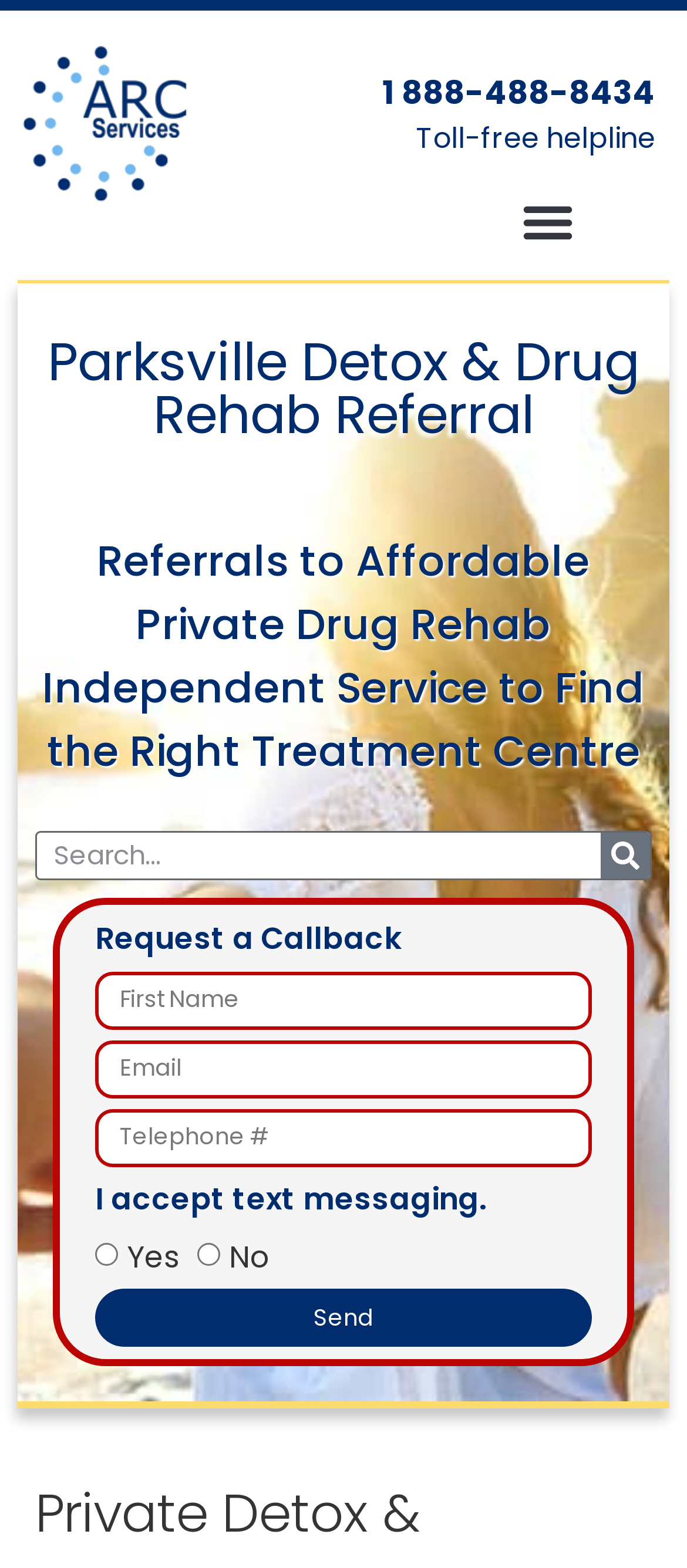What is the button text to submit the request callback form?
Please ensure your answer to the question is detailed and covers all necessary aspects.

I found the button text by looking at the bottom of the request callback form. The button is labeled 'Send'.